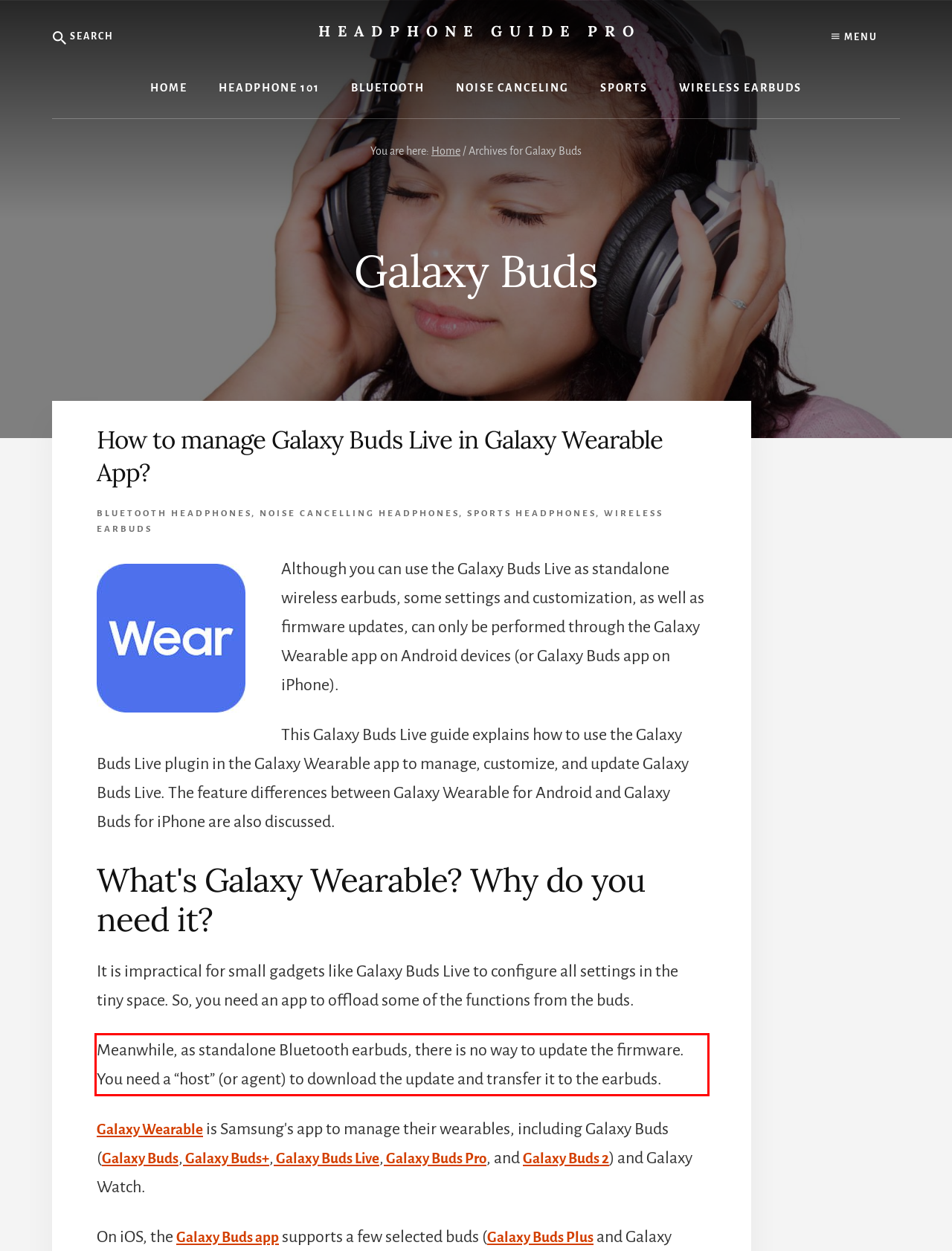The screenshot you have been given contains a UI element surrounded by a red rectangle. Use OCR to read and extract the text inside this red rectangle.

Meanwhile, as standalone Bluetooth earbuds, there is no way to update the firmware. You need a “host” (or agent) to download the update and transfer it to the earbuds.